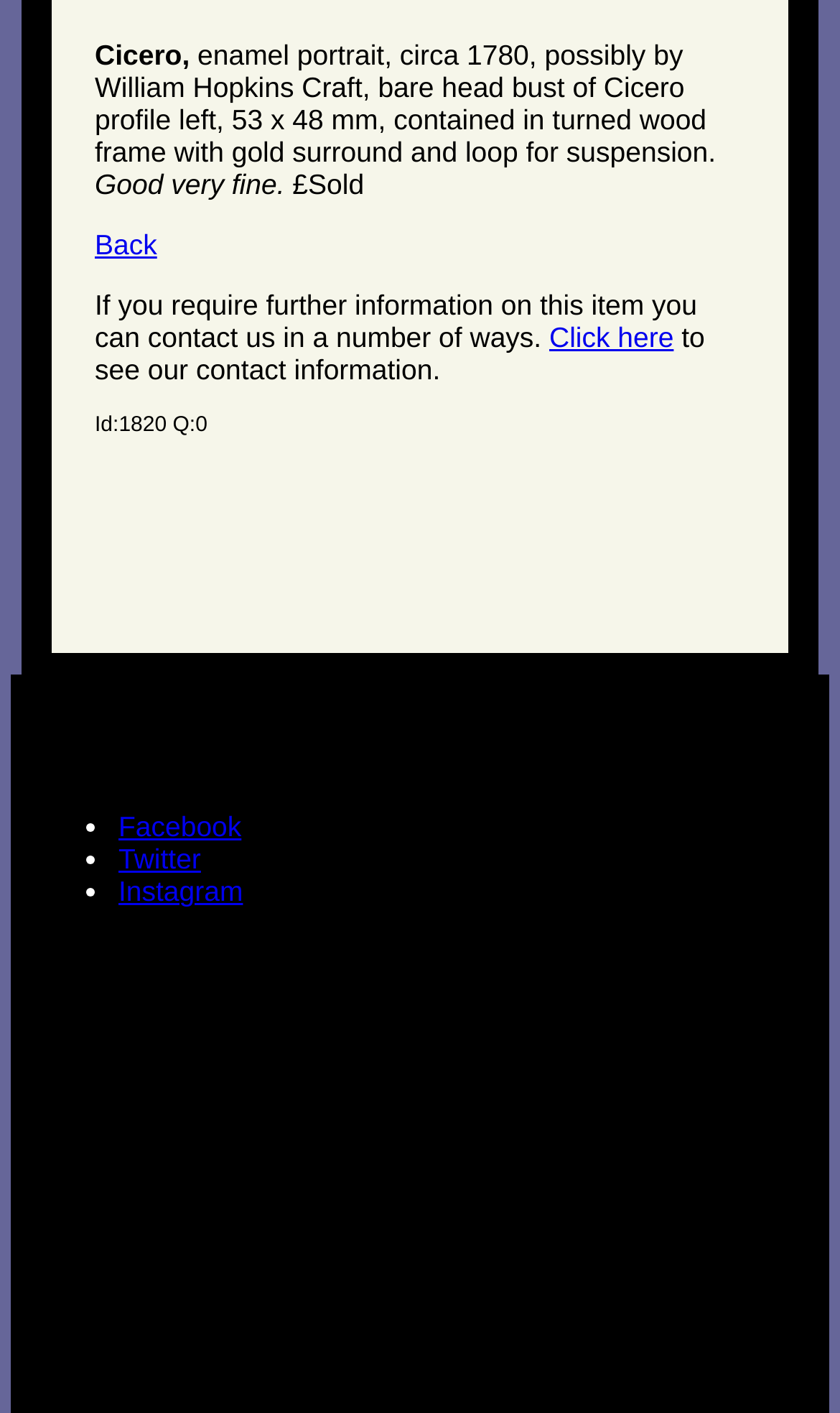How can I contact the seller?
Please provide a single word or phrase in response based on the screenshot.

Click here